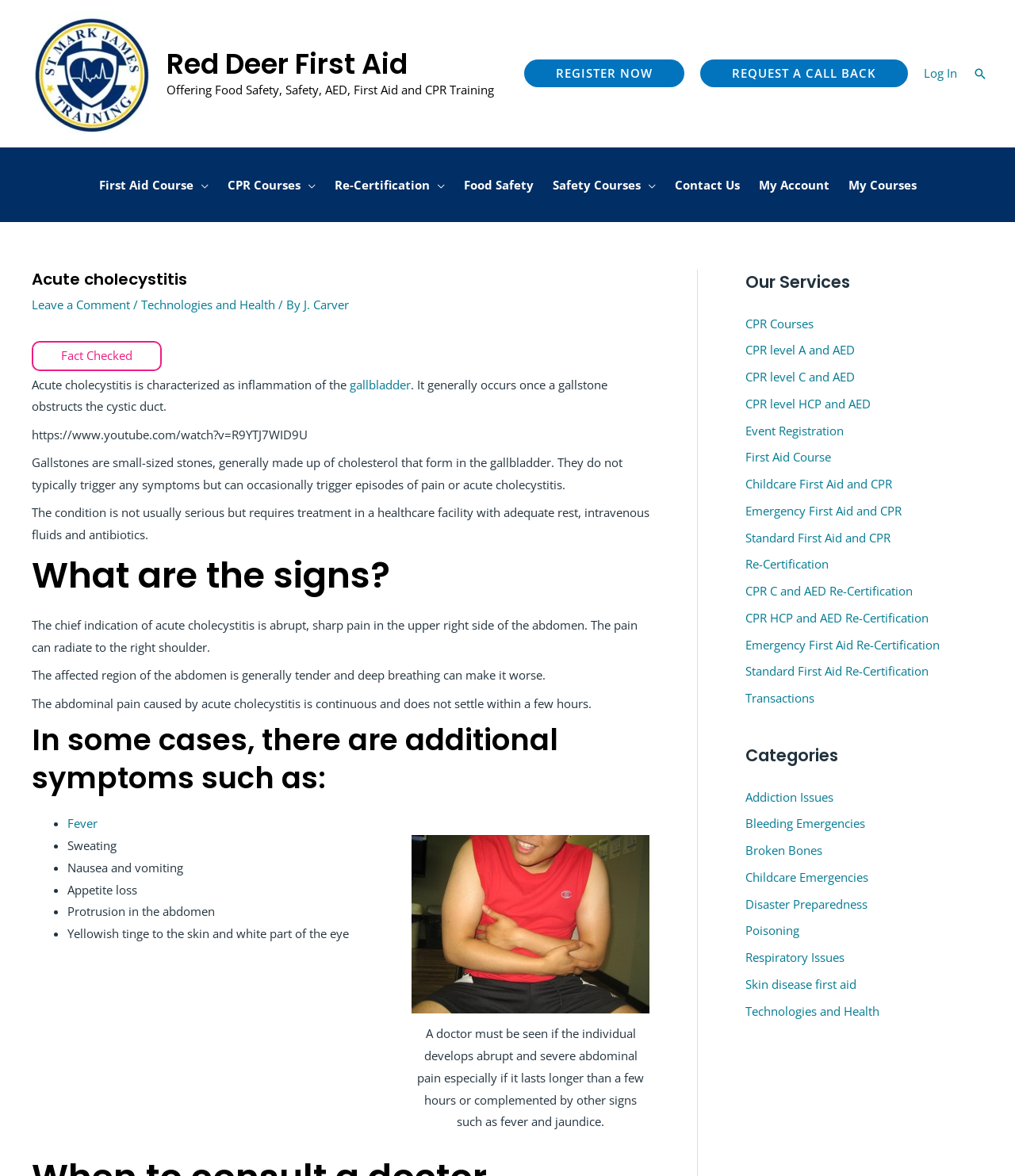What are the signs of acute cholecystitis?
Your answer should be a single word or phrase derived from the screenshot.

Abdominal pain, fever, etc.